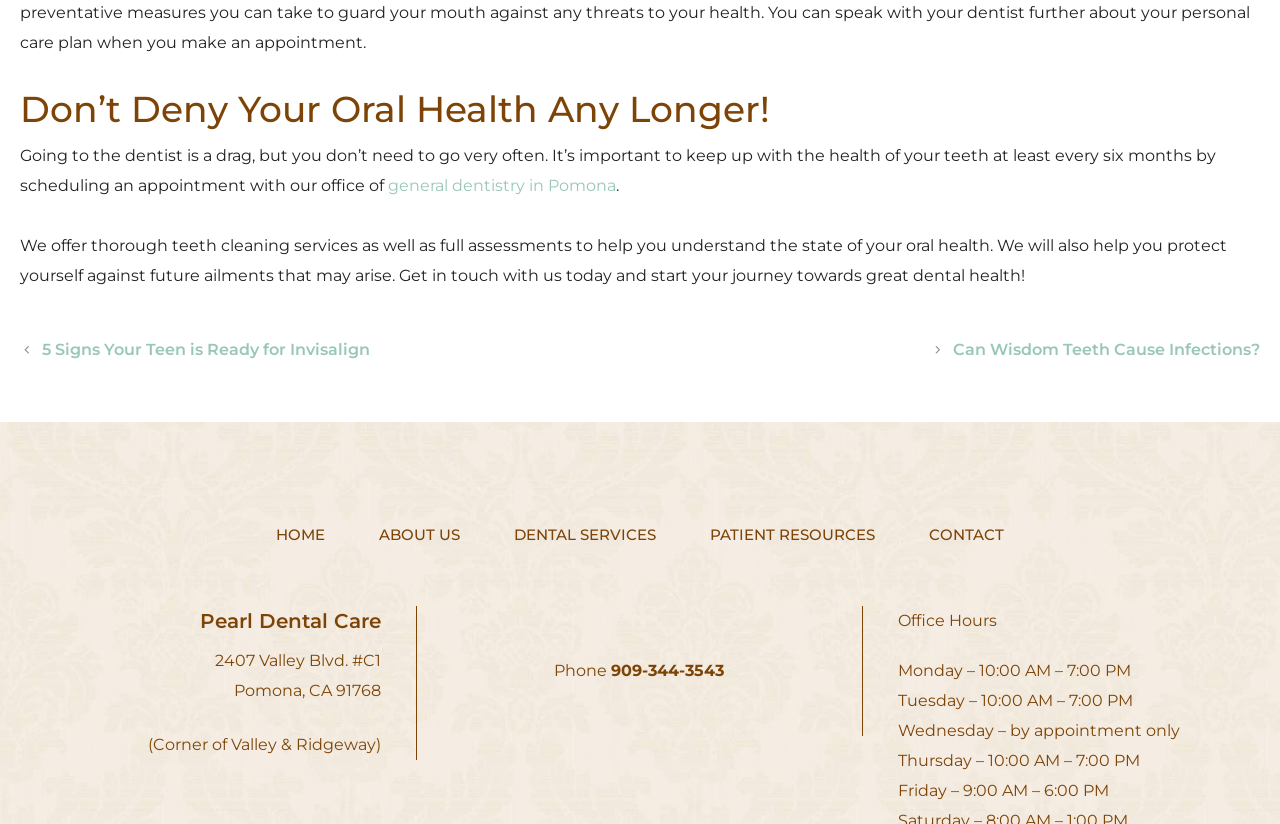Please reply to the following question using a single word or phrase: 
What is the address of the dental office?

2407 Valley Blvd. #C1, Pomona, CA 91768